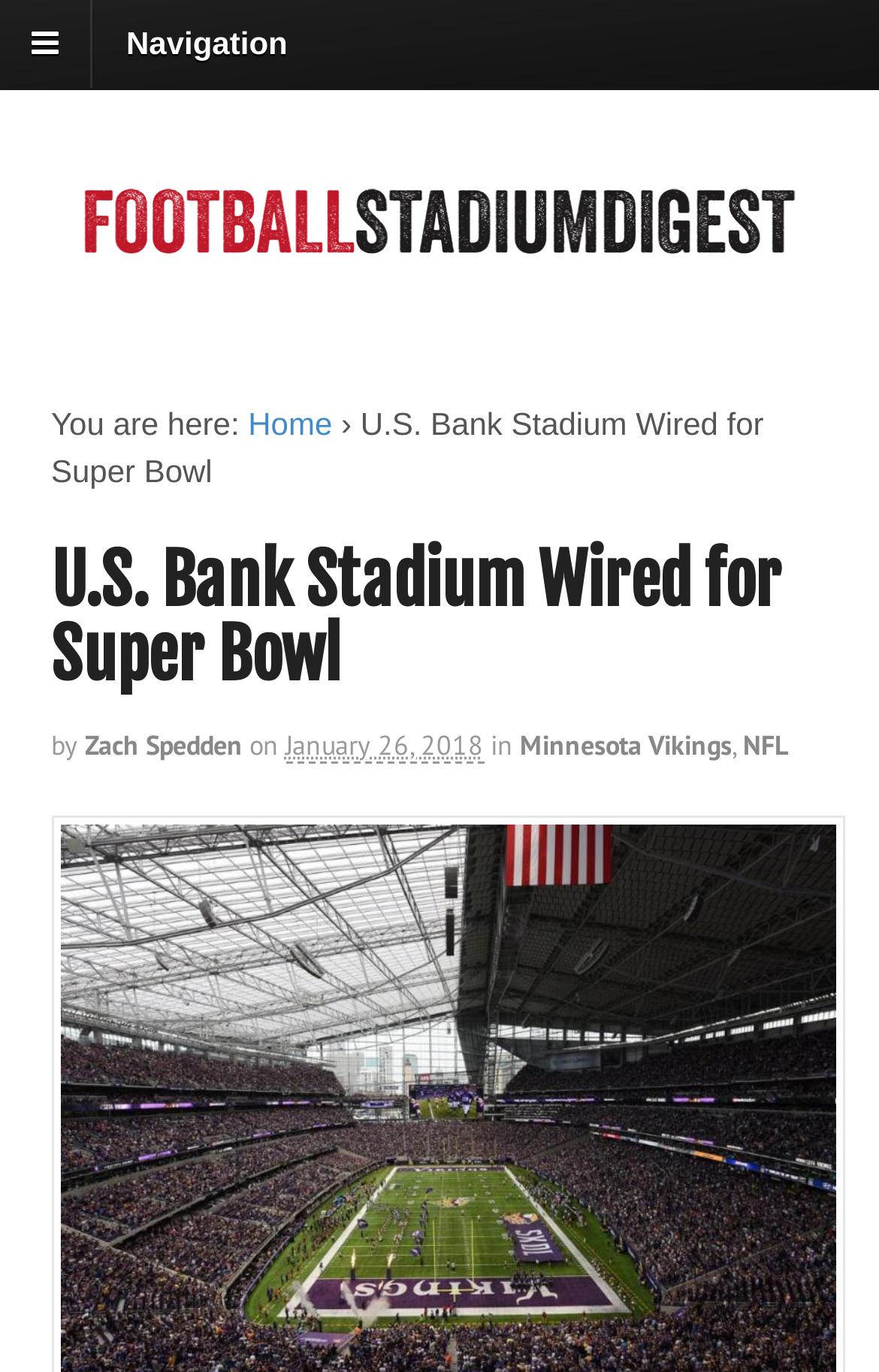What team plays at the stadium?
Answer the question with a single word or phrase derived from the image.

Minnesota Vikings